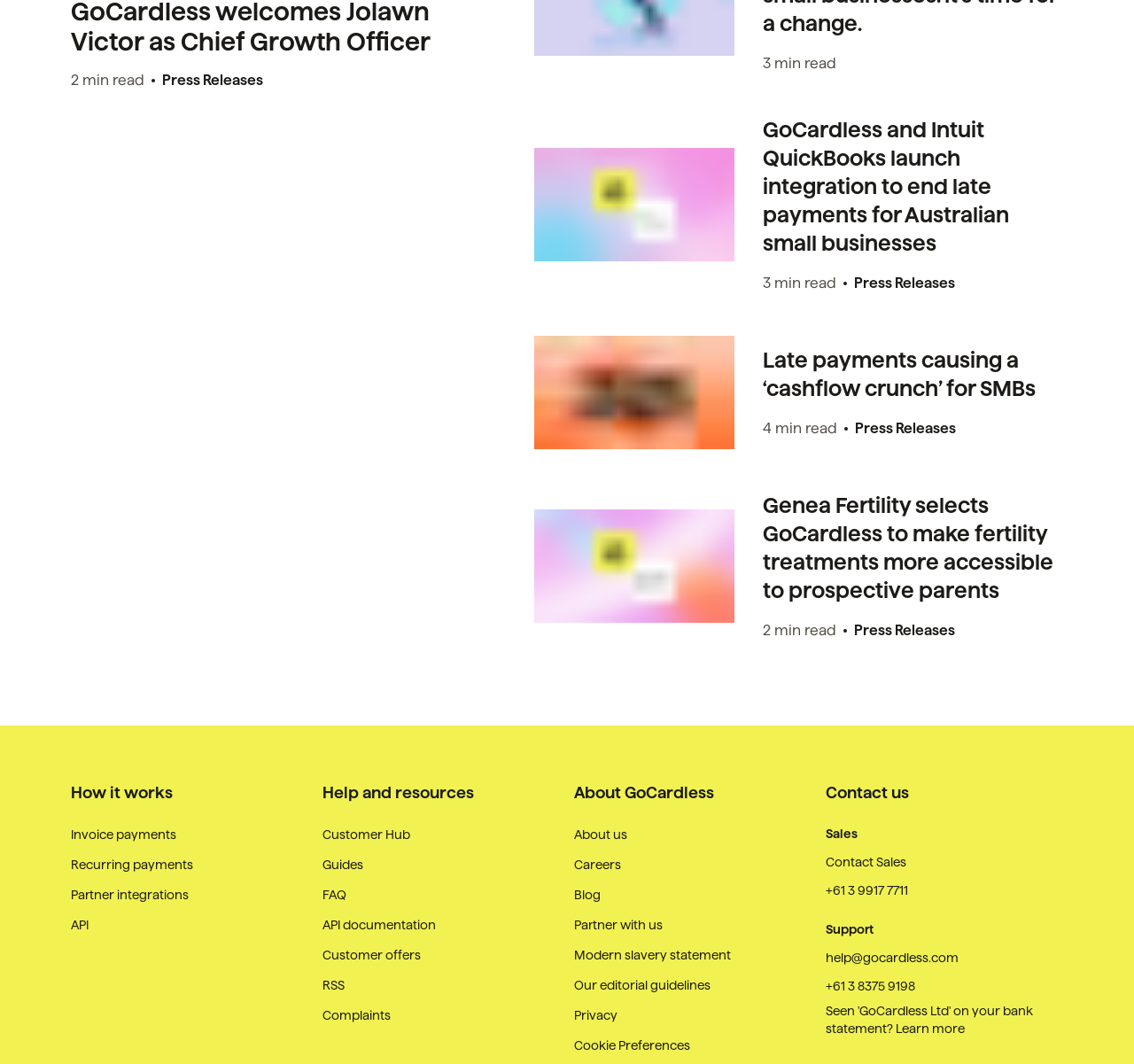Please specify the coordinates of the bounding box for the element that should be clicked to carry out this instruction: "Go to HOME page". The coordinates must be four float numbers between 0 and 1, formatted as [left, top, right, bottom].

None